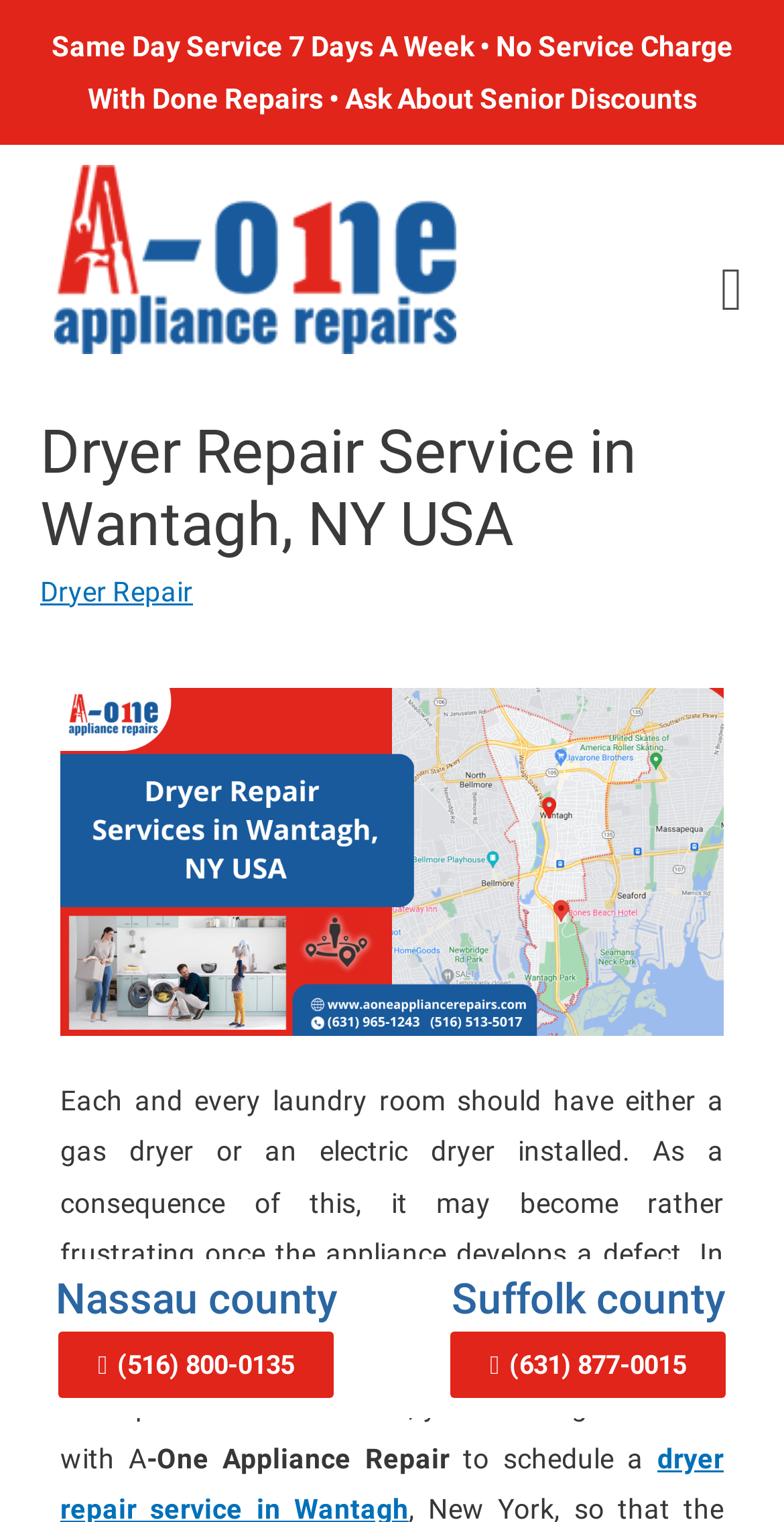What is the service area of the dryer repair company?
Please provide a full and detailed response to the question.

I determined the service area by looking at the headings 'Nassau county' and 'Suffolk county' which are located near the bottom of the webpage, indicating that the company provides services to these two counties.